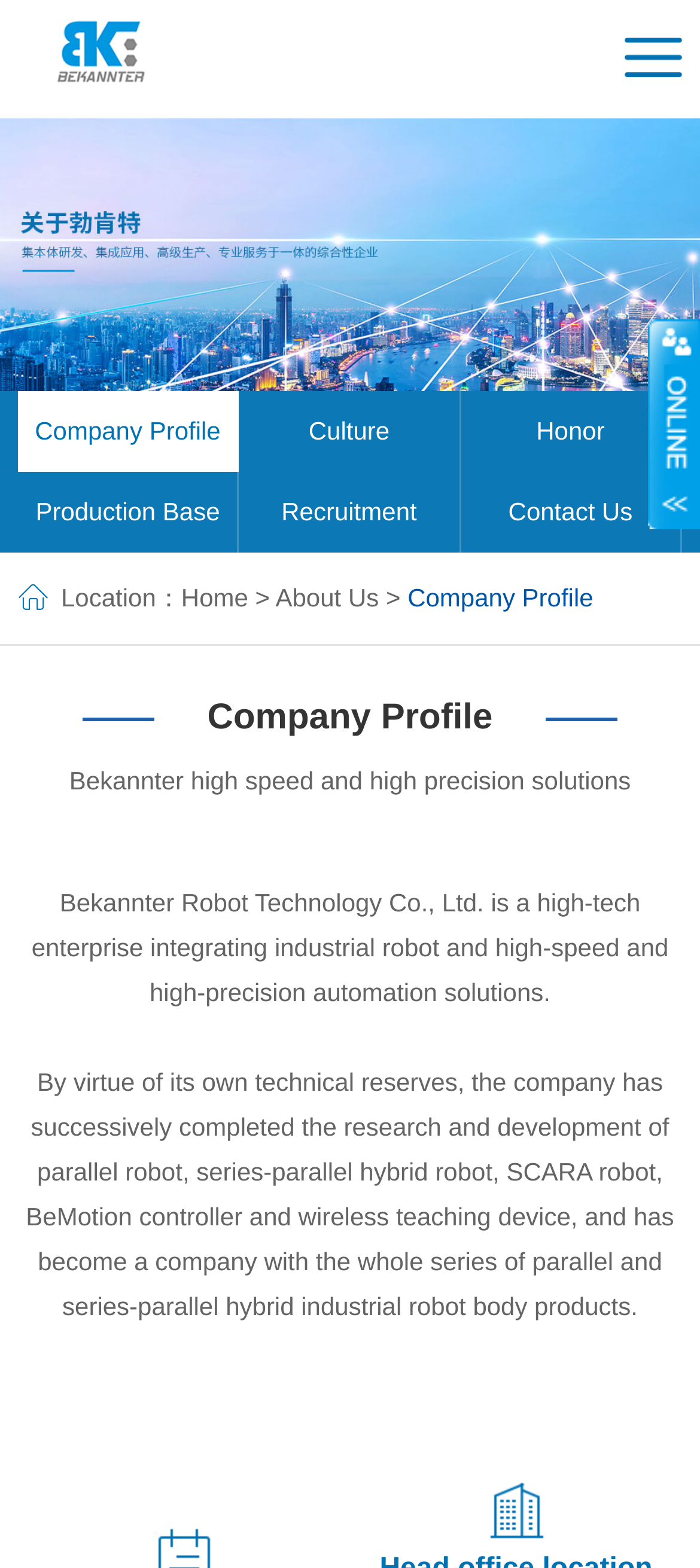Please find the bounding box coordinates of the element that must be clicked to perform the given instruction: "Click the Company Profile link". The coordinates should be four float numbers from 0 to 1, i.e., [left, top, right, bottom].

[0.026, 0.25, 0.342, 0.301]